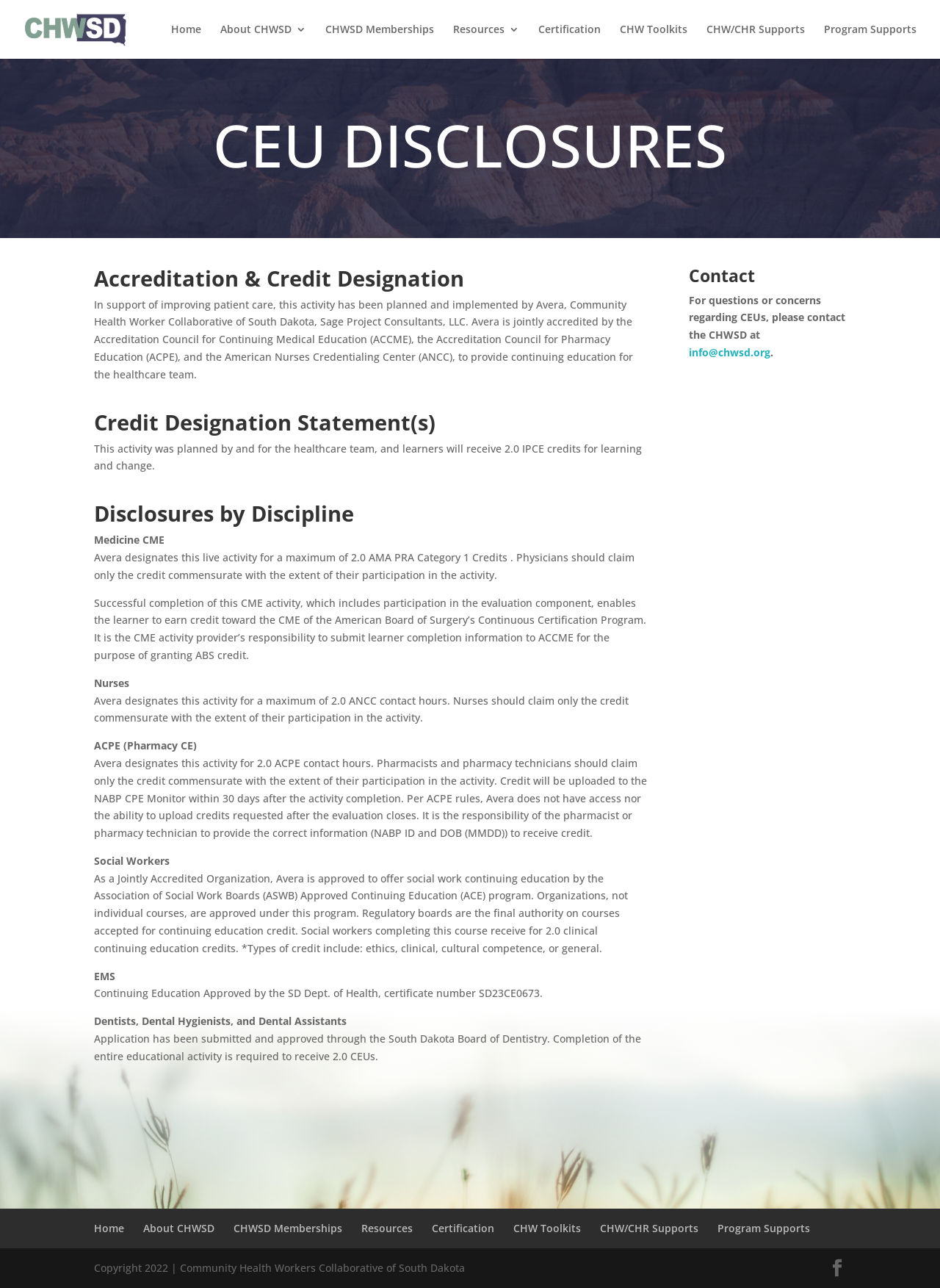Refer to the image and provide an in-depth answer to the question: 
How many ANCC contact hours are designated for this activity?

The answer can be found in the StaticText element with the text 'Avera designates this activity for a maximum of 2.0 ANCC contact hours.' which explicitly states the number of ANCC contact hours designated for this activity.